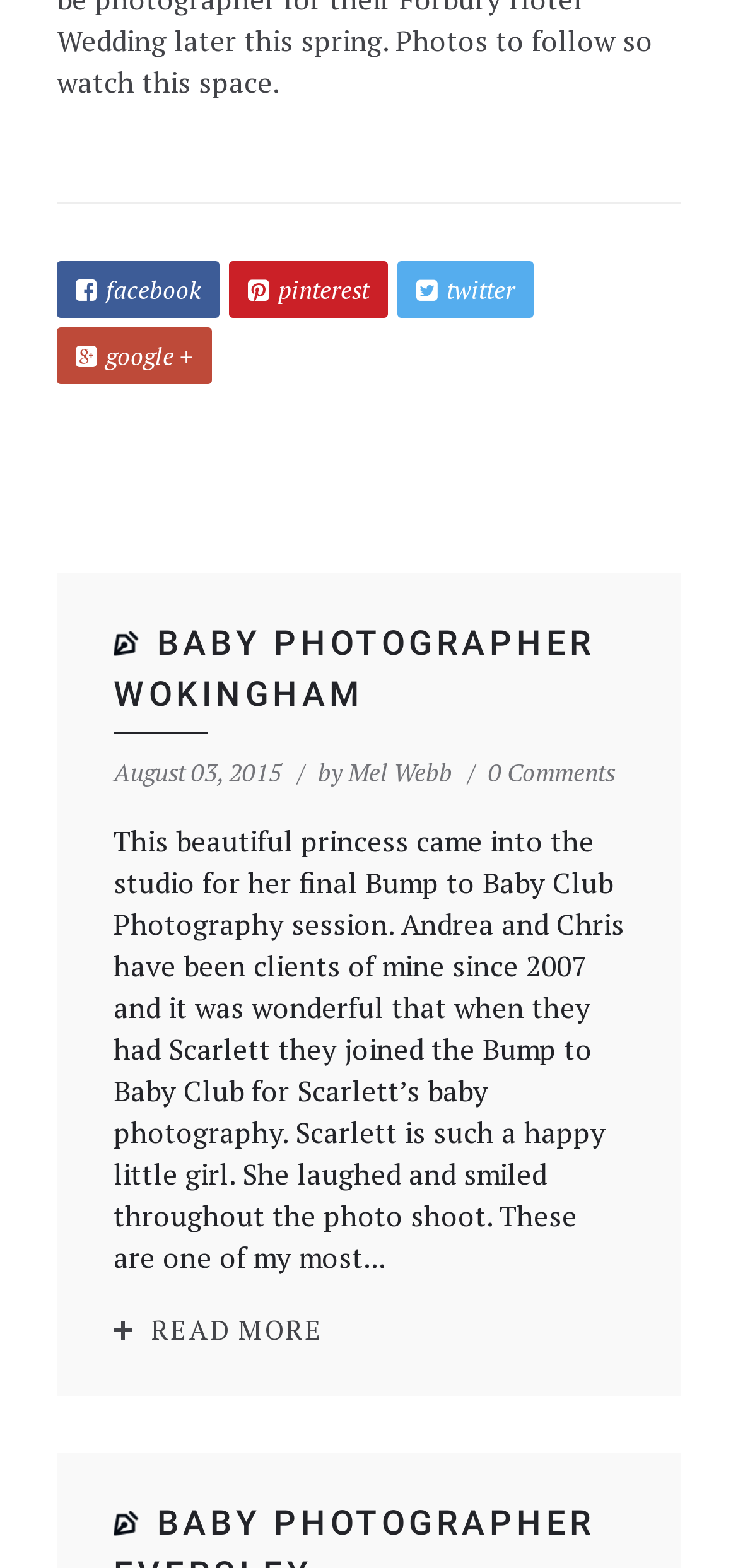What is the name of the baby in the photo shoot?
Refer to the screenshot and deliver a thorough answer to the question presented.

The answer can be found in the paragraph of text that describes the photo shoot. The text mentions 'Andrea and Chris have been clients of mine since 2007 and it was wonderful that when they had Scarlett they joined the Bump to Baby Club for Scarlett’s baby photography.' This indicates that Scarlett is the name of the baby in the photo shoot.